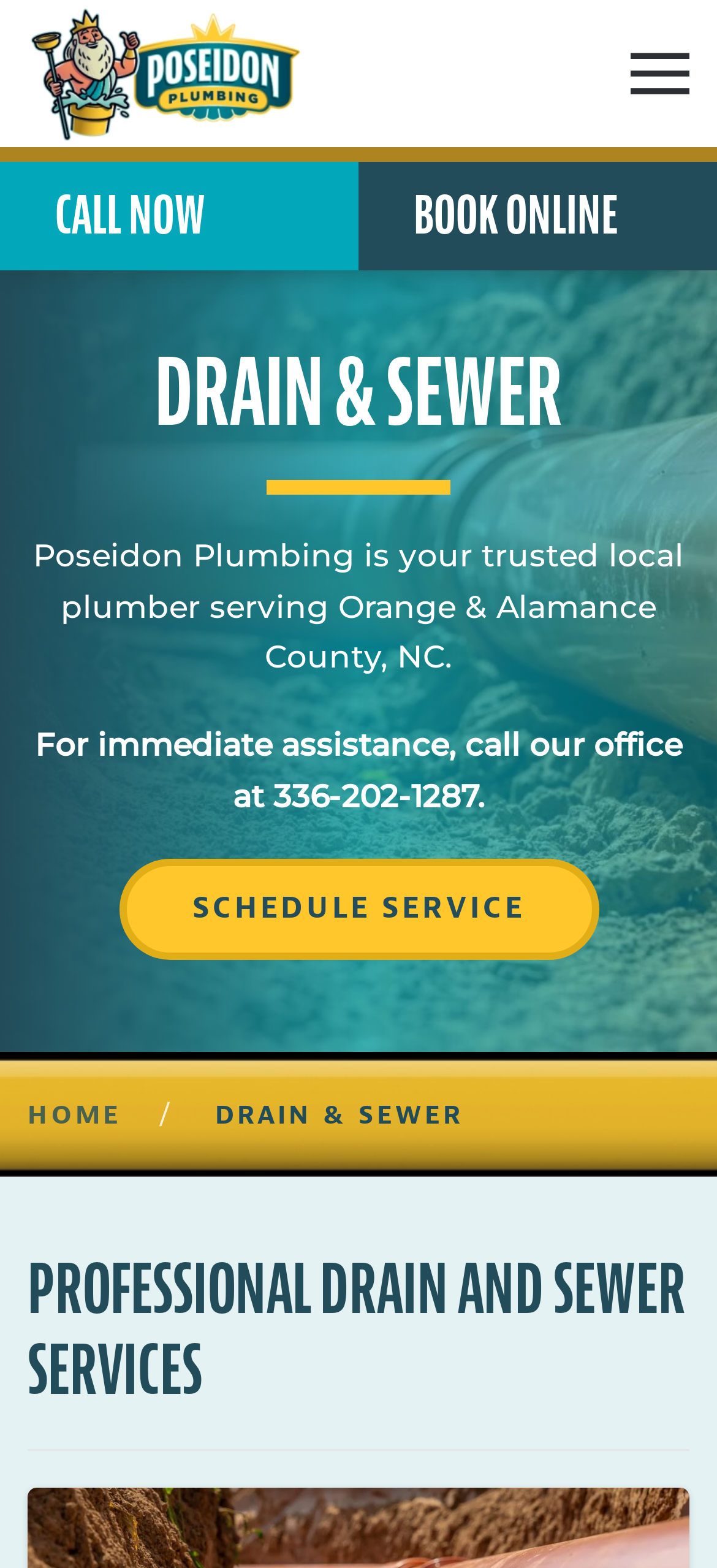Provide the bounding box coordinates for the UI element described in this sentence: "aria-label="Back to home"". The coordinates should be four float values between 0 and 1, i.e., [left, top, right, bottom].

[0.038, 0.0, 0.423, 0.094]